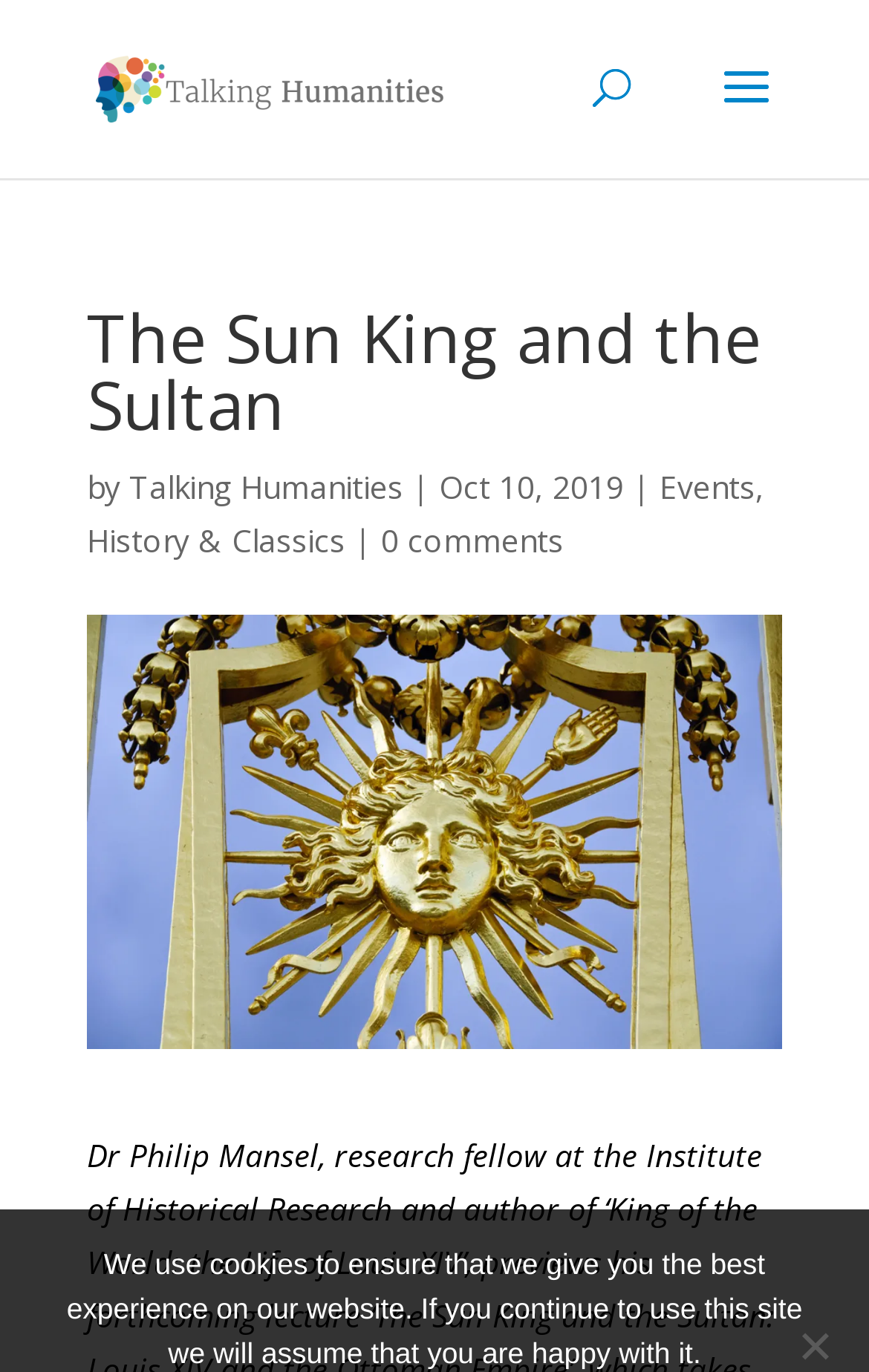How many comments are there on this article?
Please provide a full and detailed response to the question.

I found a link '0 comments' which suggests that there are no comments on this article.